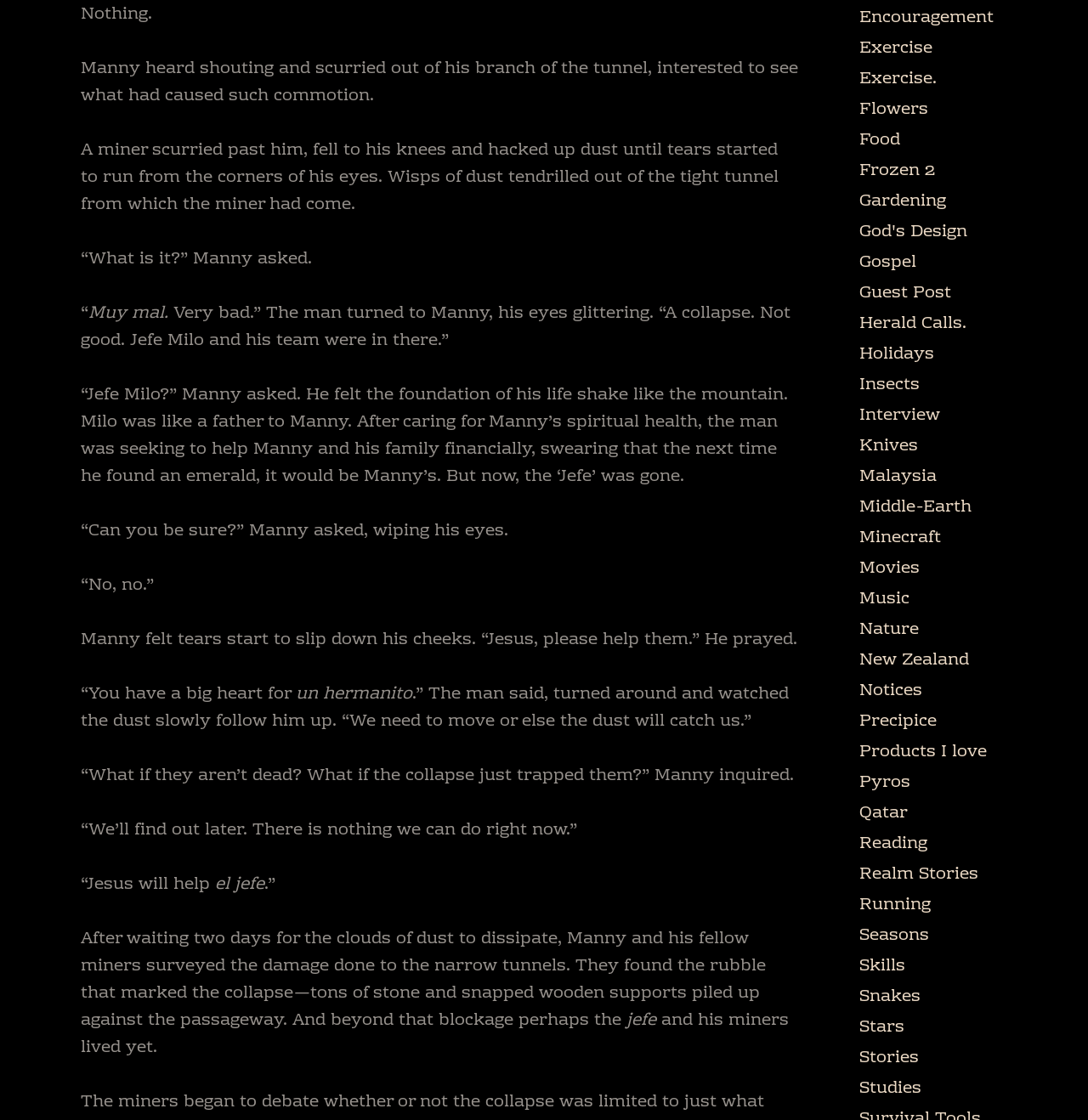Find the bounding box coordinates of the clickable area that will achieve the following instruction: "Click on 'Stories'".

[0.79, 0.931, 0.844, 0.957]